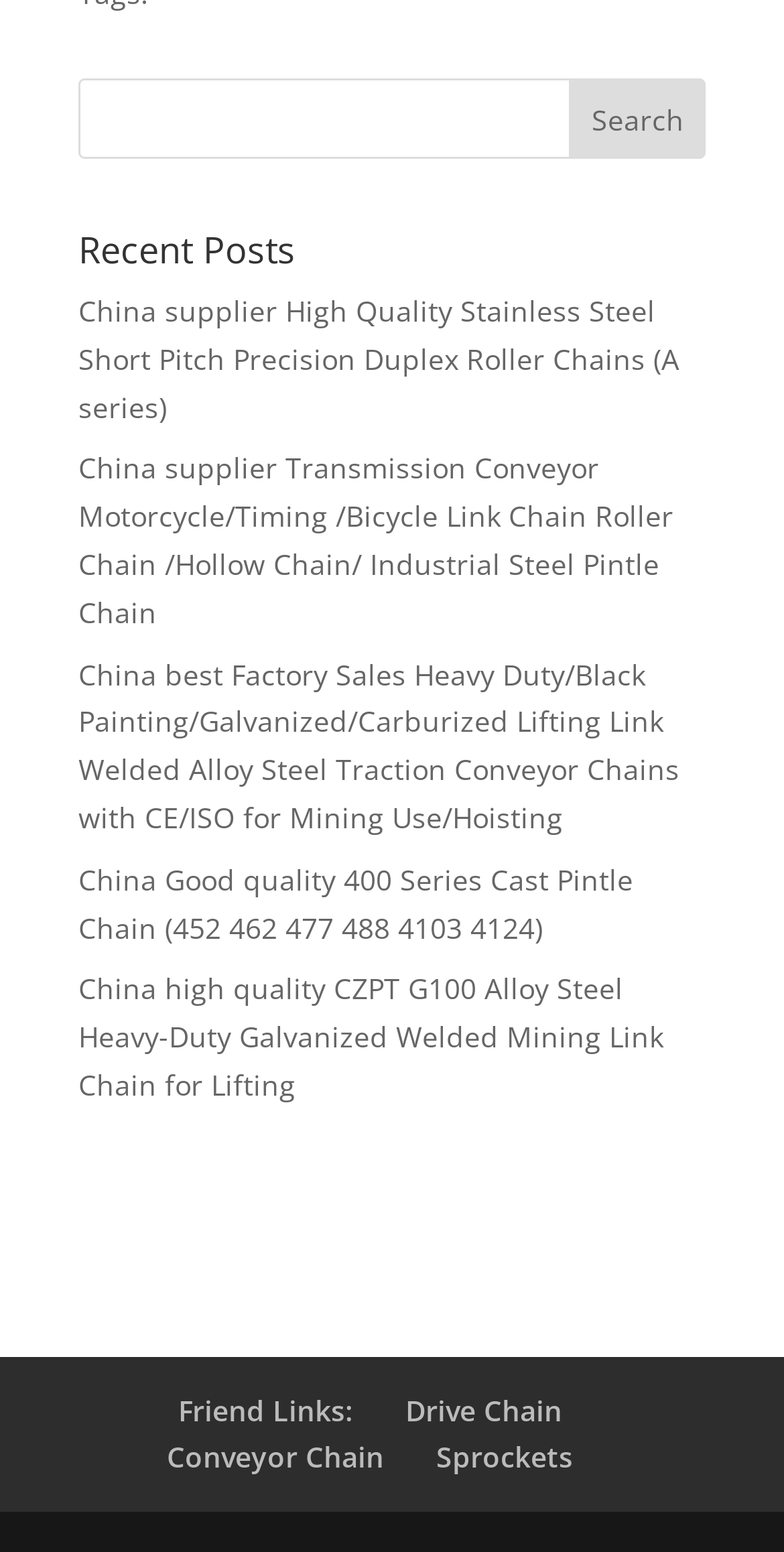Please locate the bounding box coordinates of the element that needs to be clicked to achieve the following instruction: "search for a specific product using the search bar". The coordinates should be four float numbers between 0 and 1, i.e., [left, top, right, bottom].

[0.1, 0.051, 0.9, 0.102]